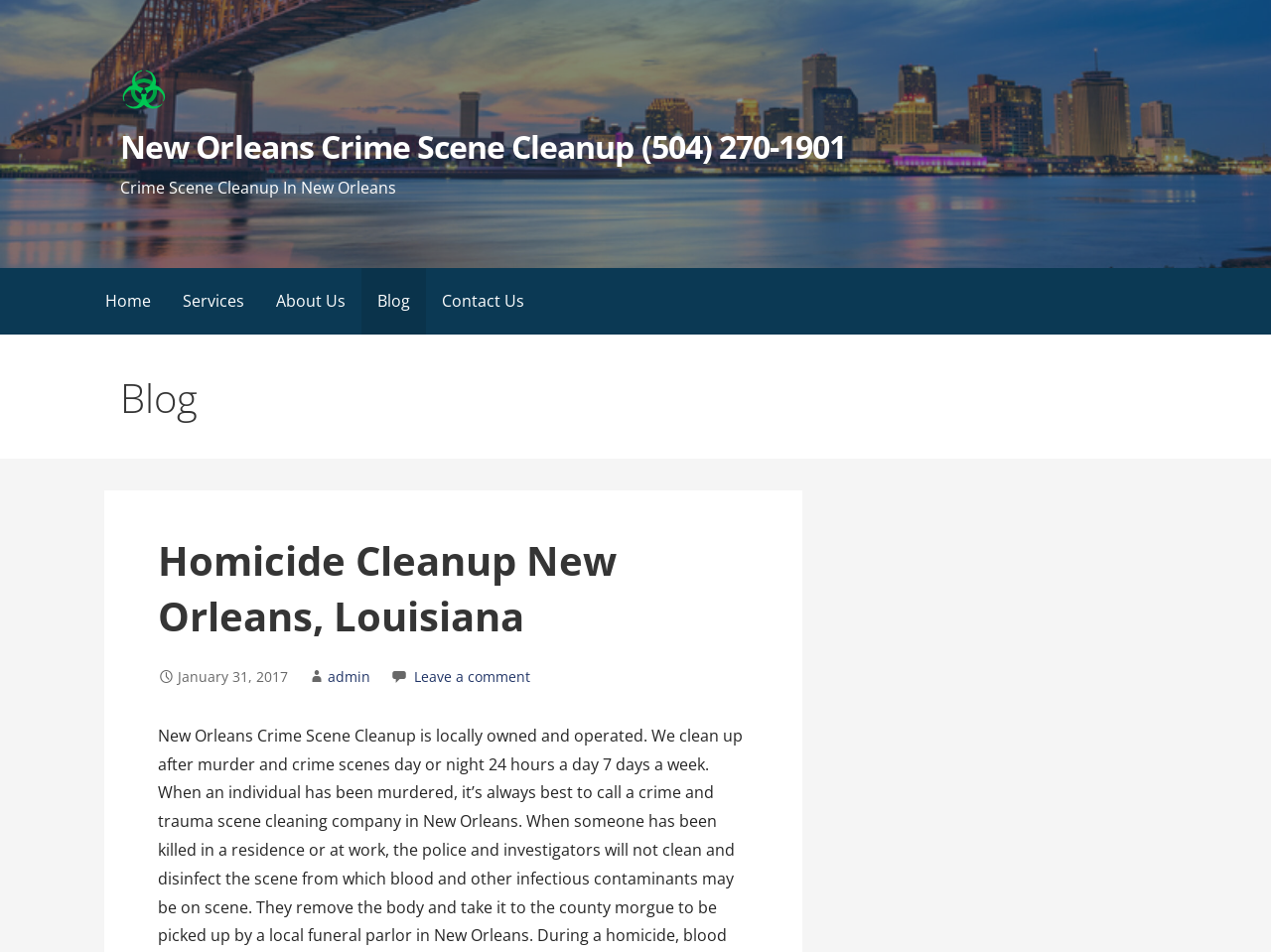Please locate the clickable area by providing the bounding box coordinates to follow this instruction: "Contact 'New Orleans Crime Scene Cleanup'".

[0.335, 0.281, 0.425, 0.351]